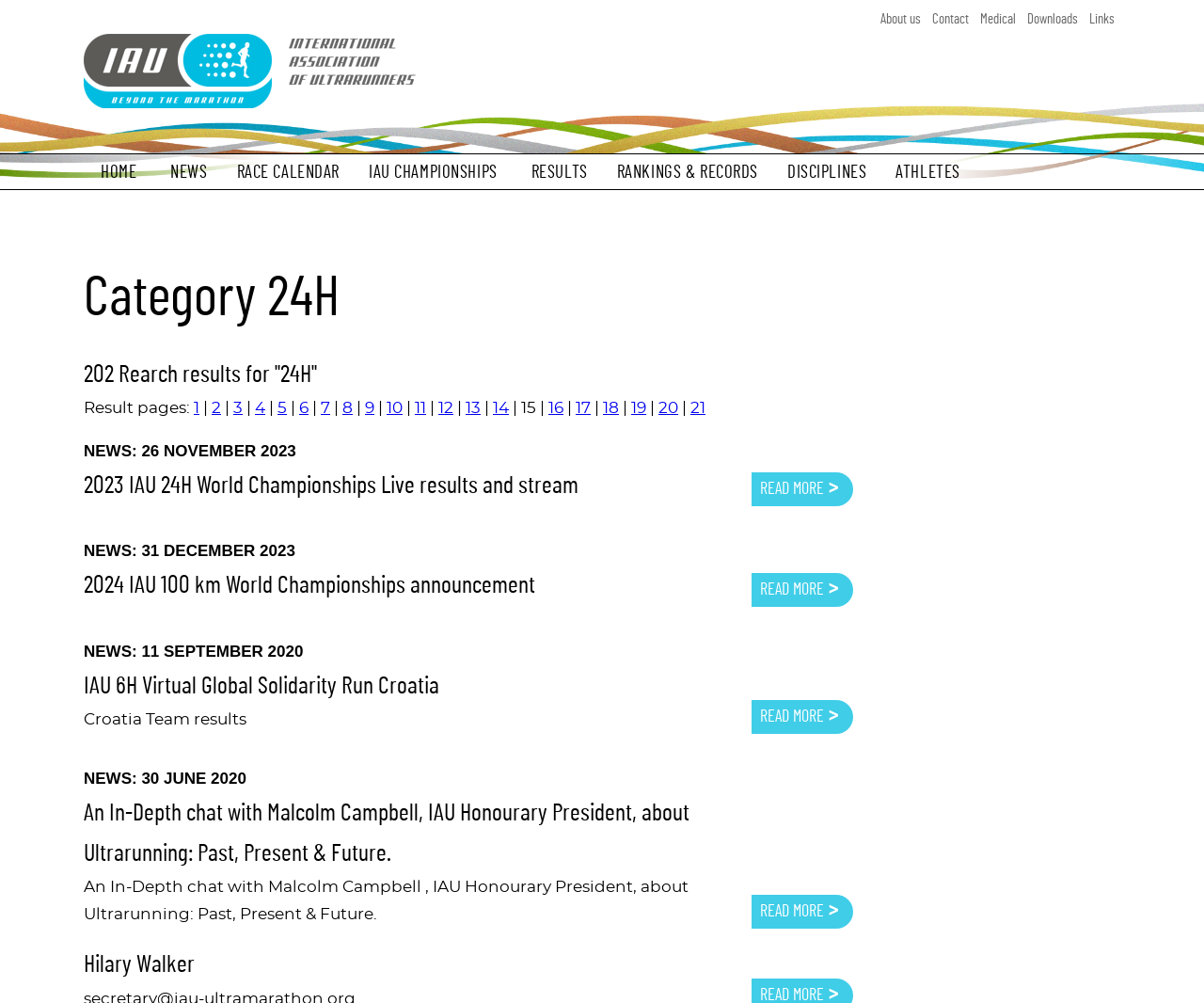How many links are there in the top navigation bar?
Answer the question with a detailed explanation, including all necessary information.

I counted the links in the top navigation bar, which are 'About us', 'Contact', 'Medical', 'Downloads', 'Links', 'IAU', and 'HOME'. There are 7 links in total.